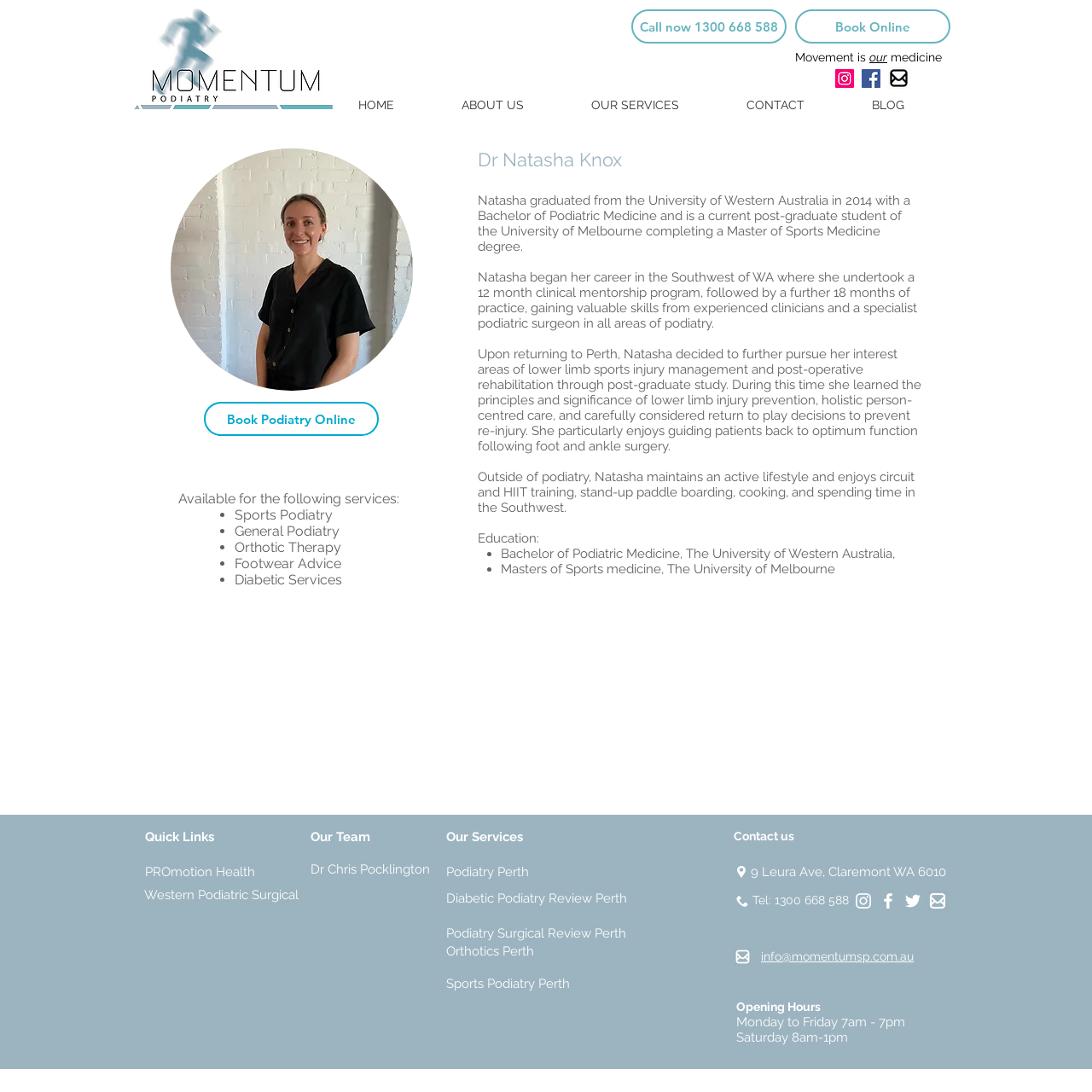Please specify the bounding box coordinates of the element that should be clicked to execute the given instruction: 'Contact us'. Ensure the coordinates are four float numbers between 0 and 1, expressed as [left, top, right, bottom].

[0.672, 0.759, 0.727, 0.772]